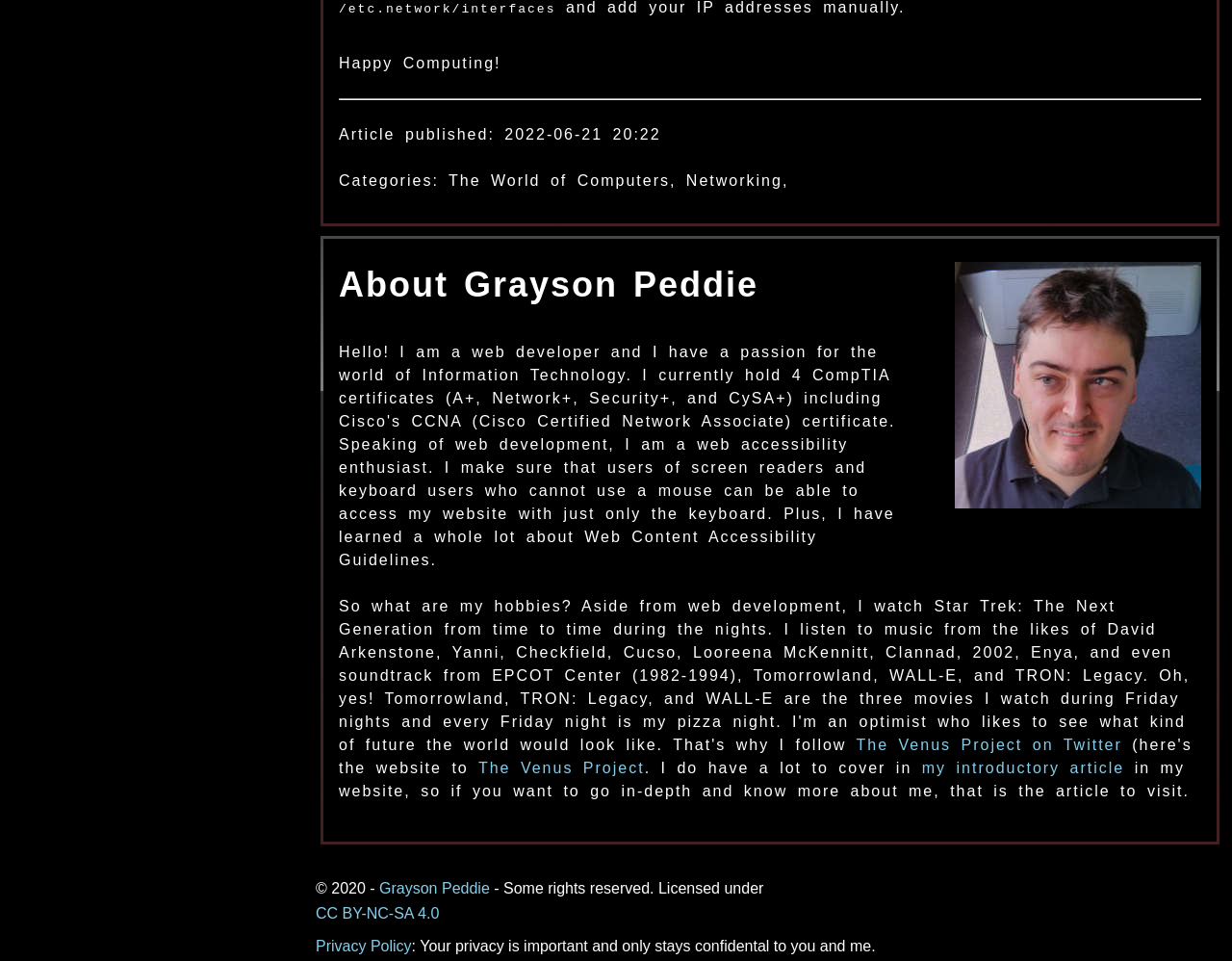Determine the bounding box coordinates for the HTML element mentioned in the following description: "Grayson Peddie". The coordinates should be a list of four floats ranging from 0 to 1, represented as [left, top, right, bottom].

[0.308, 0.898, 0.397, 0.915]